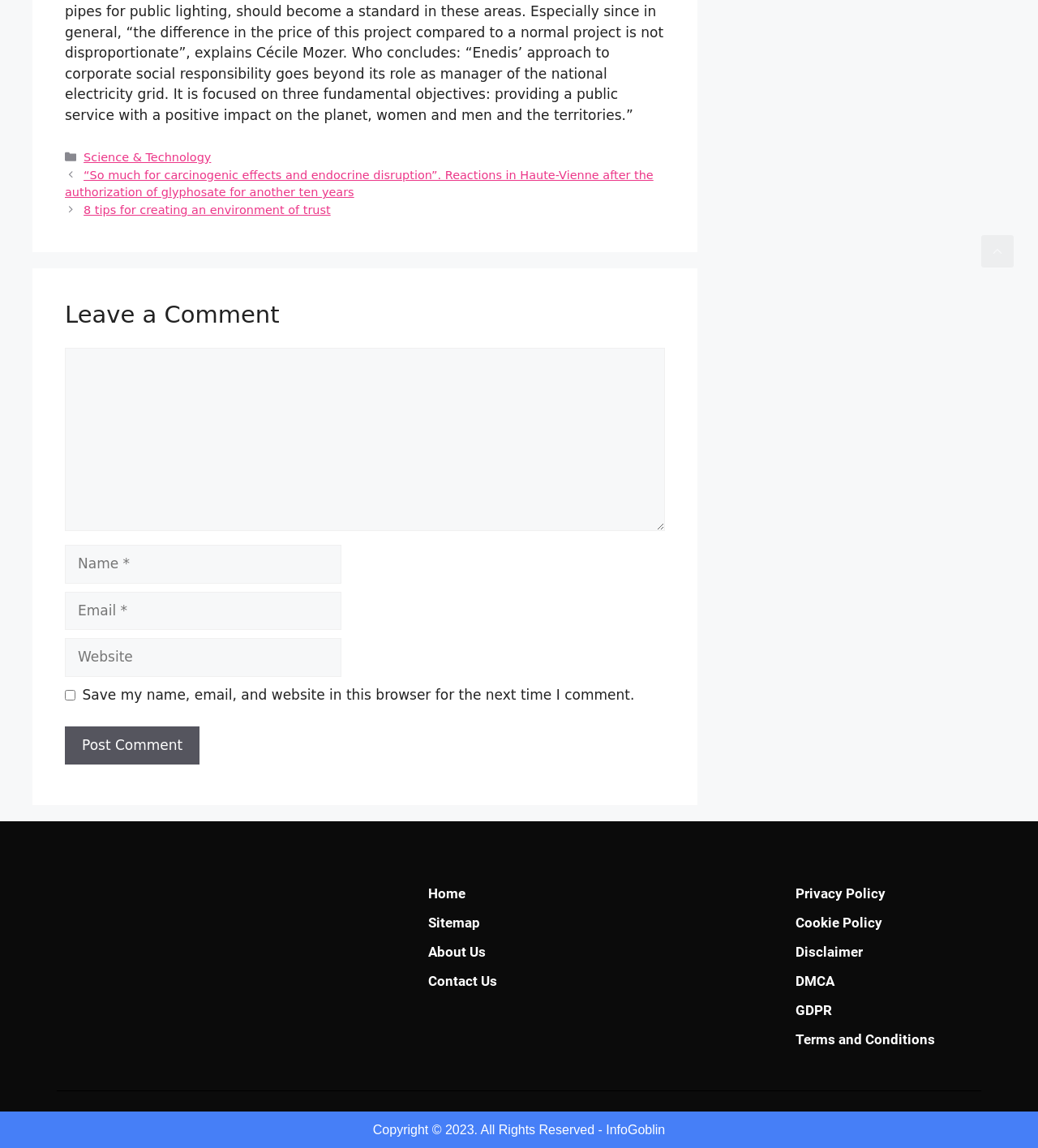How many links are in the footer?
Provide a concise answer using a single word or phrase based on the image.

5